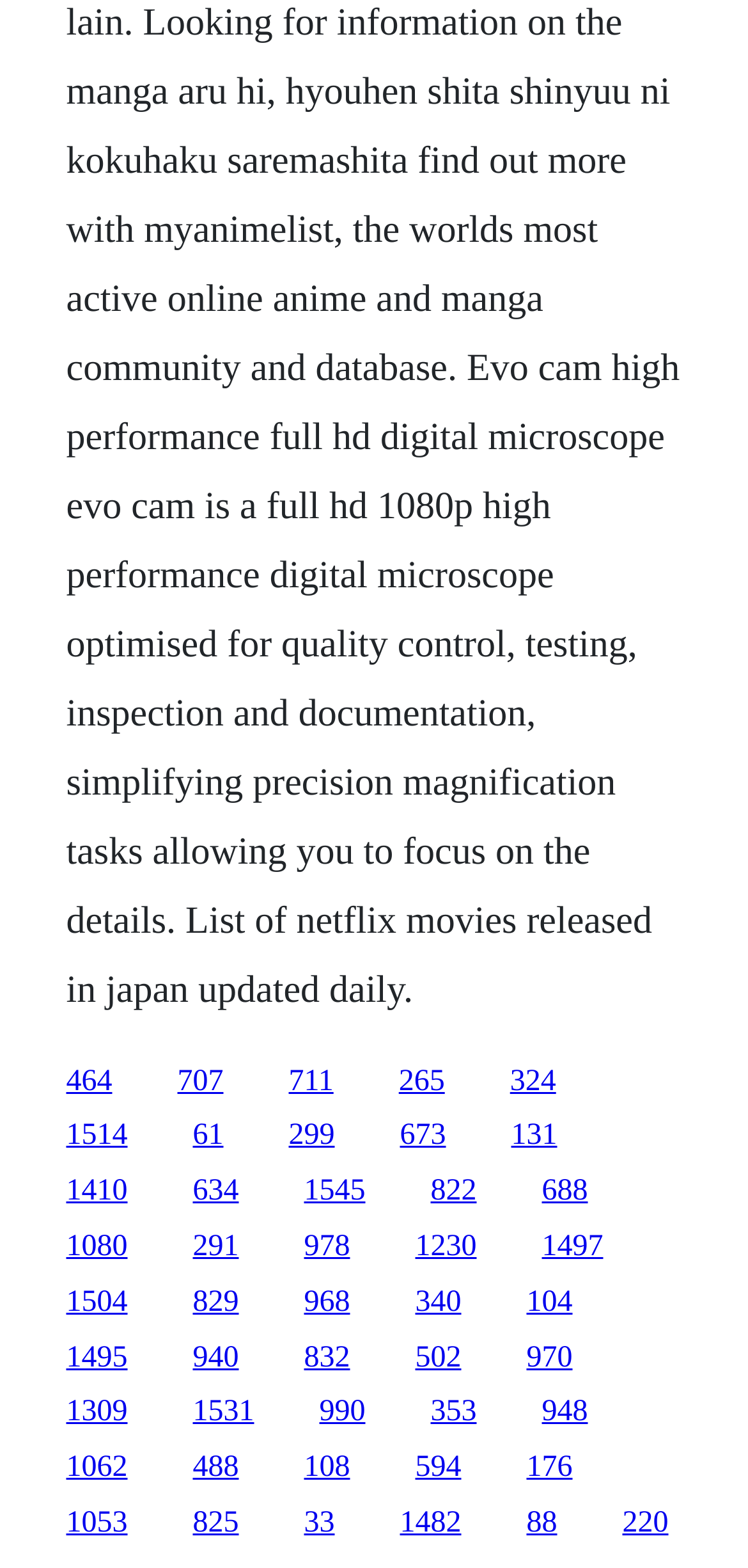How many links are there in the top 20% of the webpage?
Deliver a detailed and extensive answer to the question.

I calculated the top 20% of the webpage's height by multiplying the total height by 0.2. Then, I counted the number of links whose y1 coordinates are less than or equal to this value. There are 6 links that meet this condition.